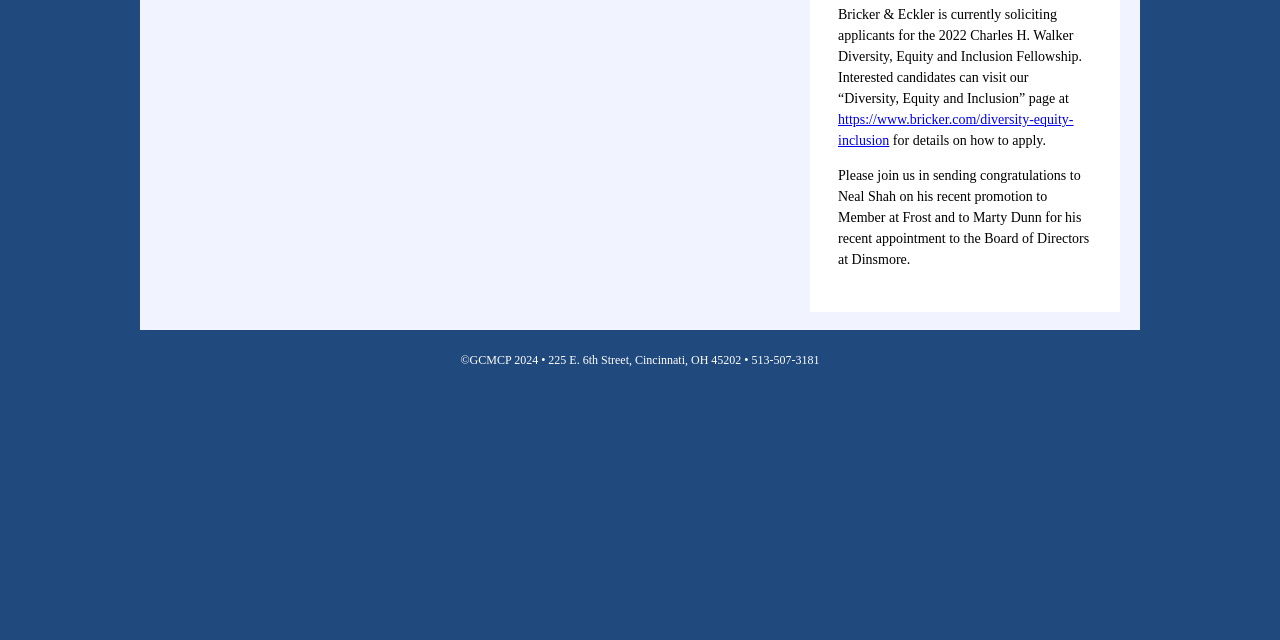Locate the bounding box of the user interface element based on this description: "https://www.bricker.com/diversity-equity-inclusion".

[0.655, 0.175, 0.839, 0.231]